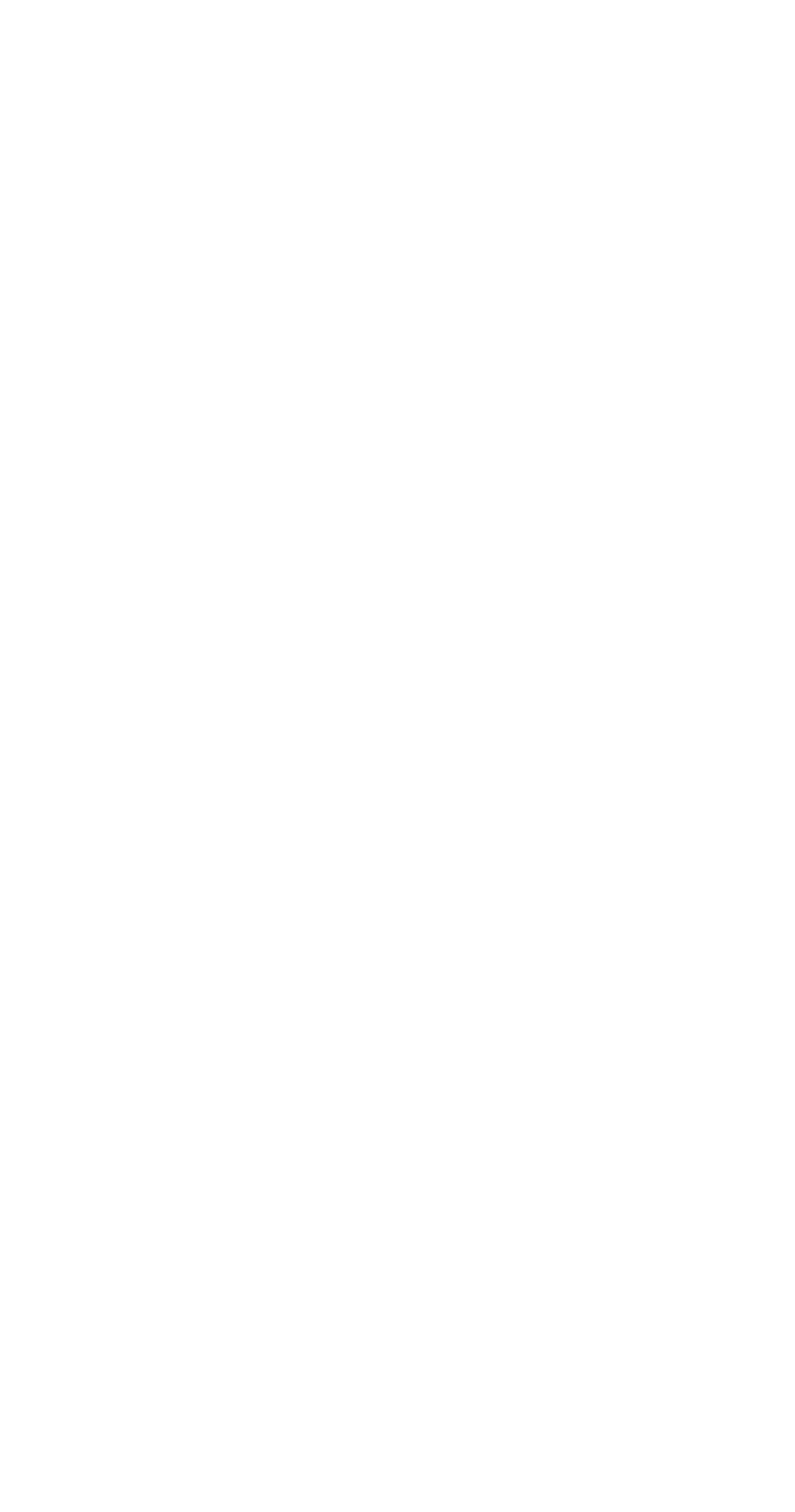What is the first survival skill mentioned?
Using the details from the image, give an elaborate explanation to answer the question.

The first survival skill mentioned is 'Survival Skills' which is a link located at the top of the webpage with a bounding box of [0.156, 0.036, 0.393, 0.059].